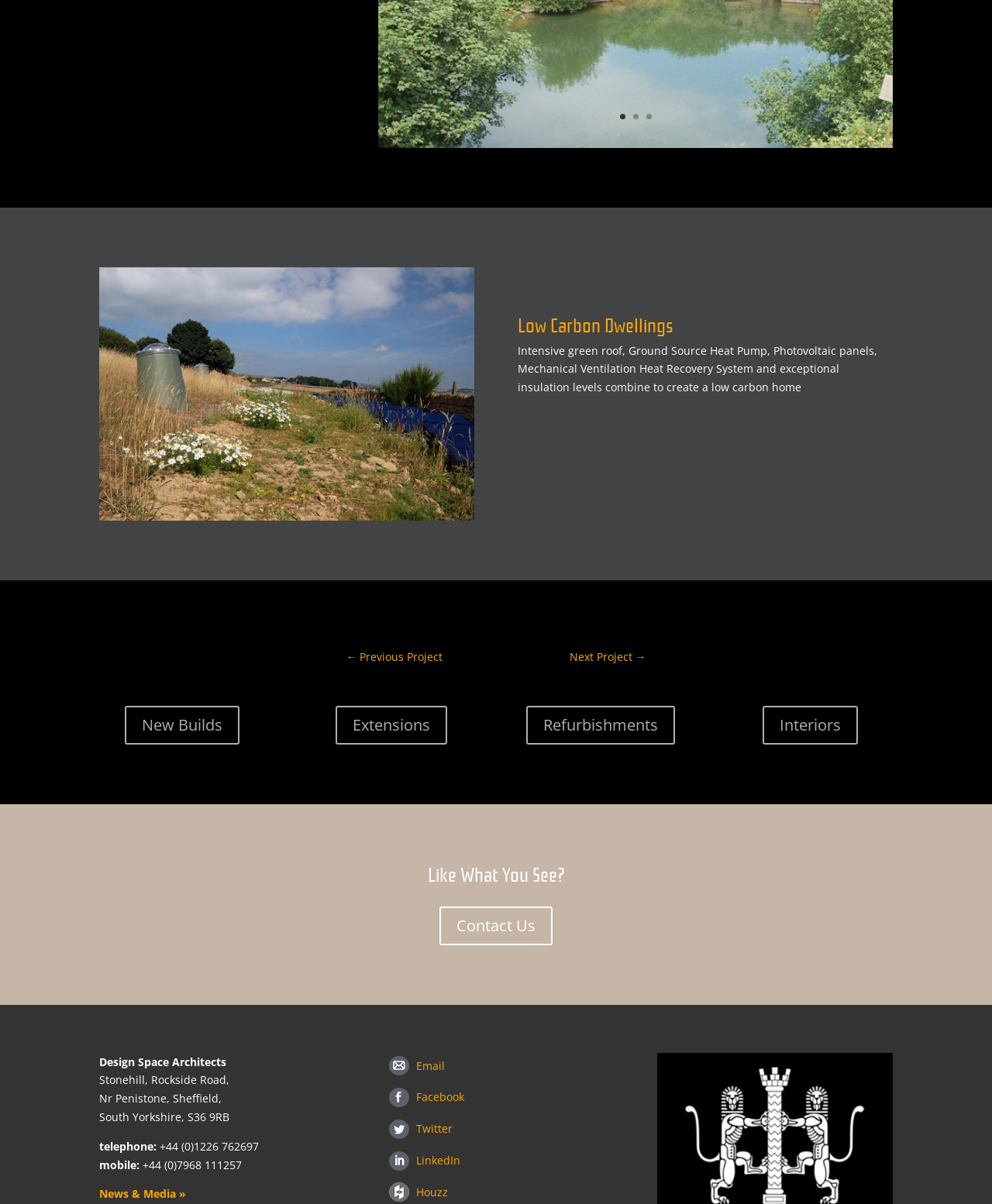Select the bounding box coordinates of the element I need to click to carry out the following instruction: "View planning drawings for The Quarry".

[0.381, 0.113, 0.9, 0.126]